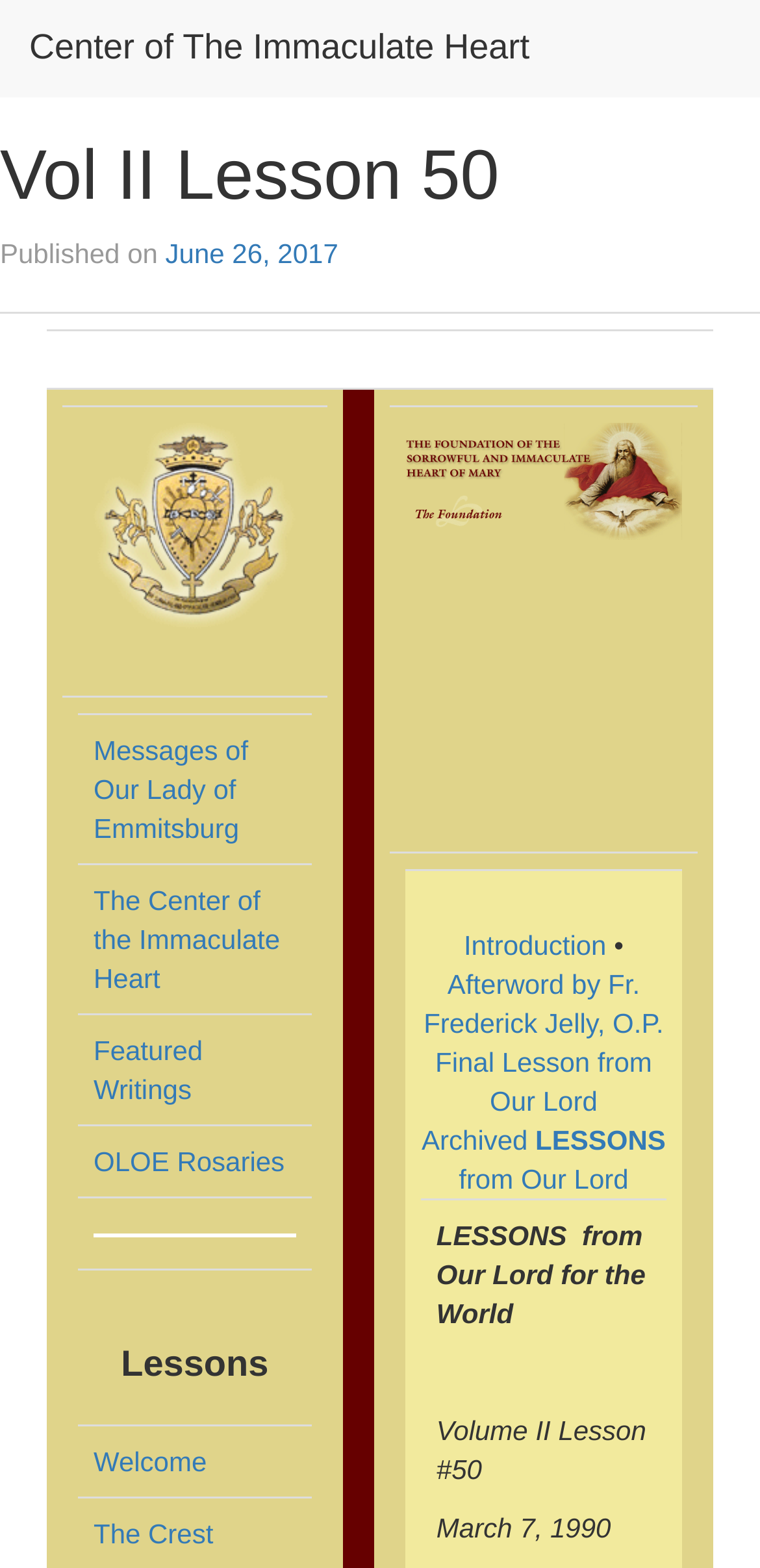Highlight the bounding box coordinates of the region I should click on to meet the following instruction: "Read the heading about Vol II Lesson 50".

[0.0, 0.087, 1.0, 0.136]